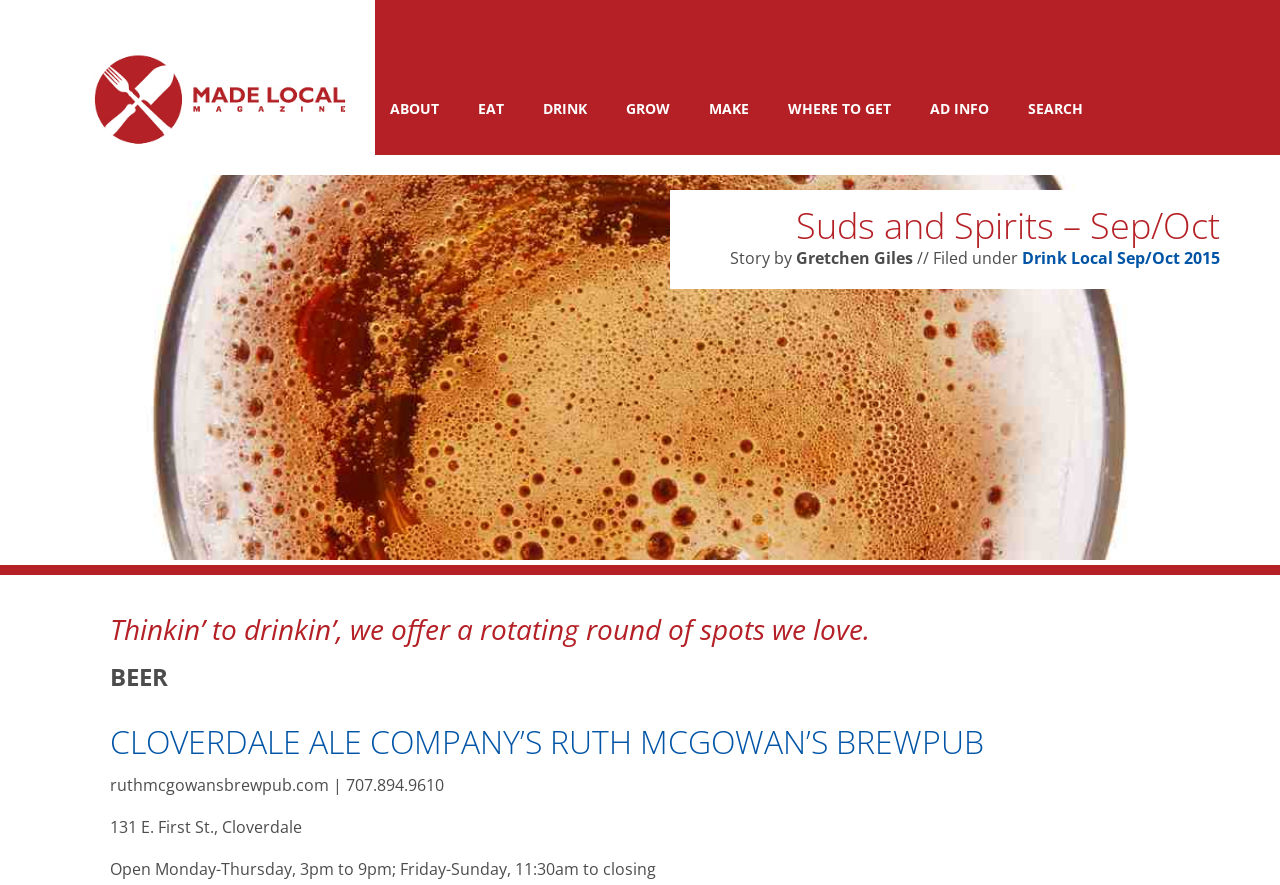Answer succinctly with a single word or phrase:
What is the theme of the story?

Drink Local